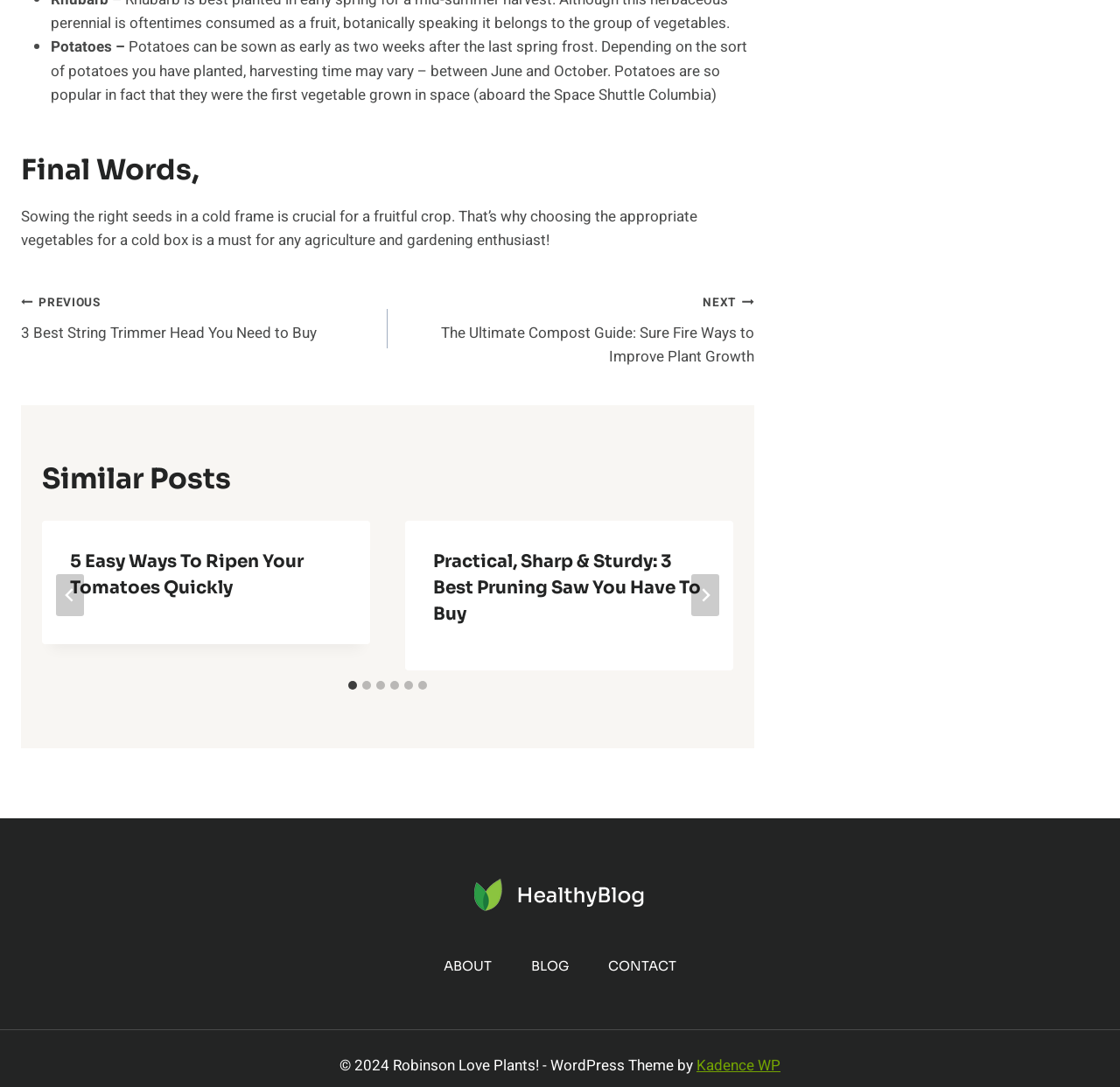Provide the bounding box coordinates of the HTML element described by the text: "aria-label="Go to last slide"".

[0.05, 0.529, 0.075, 0.567]